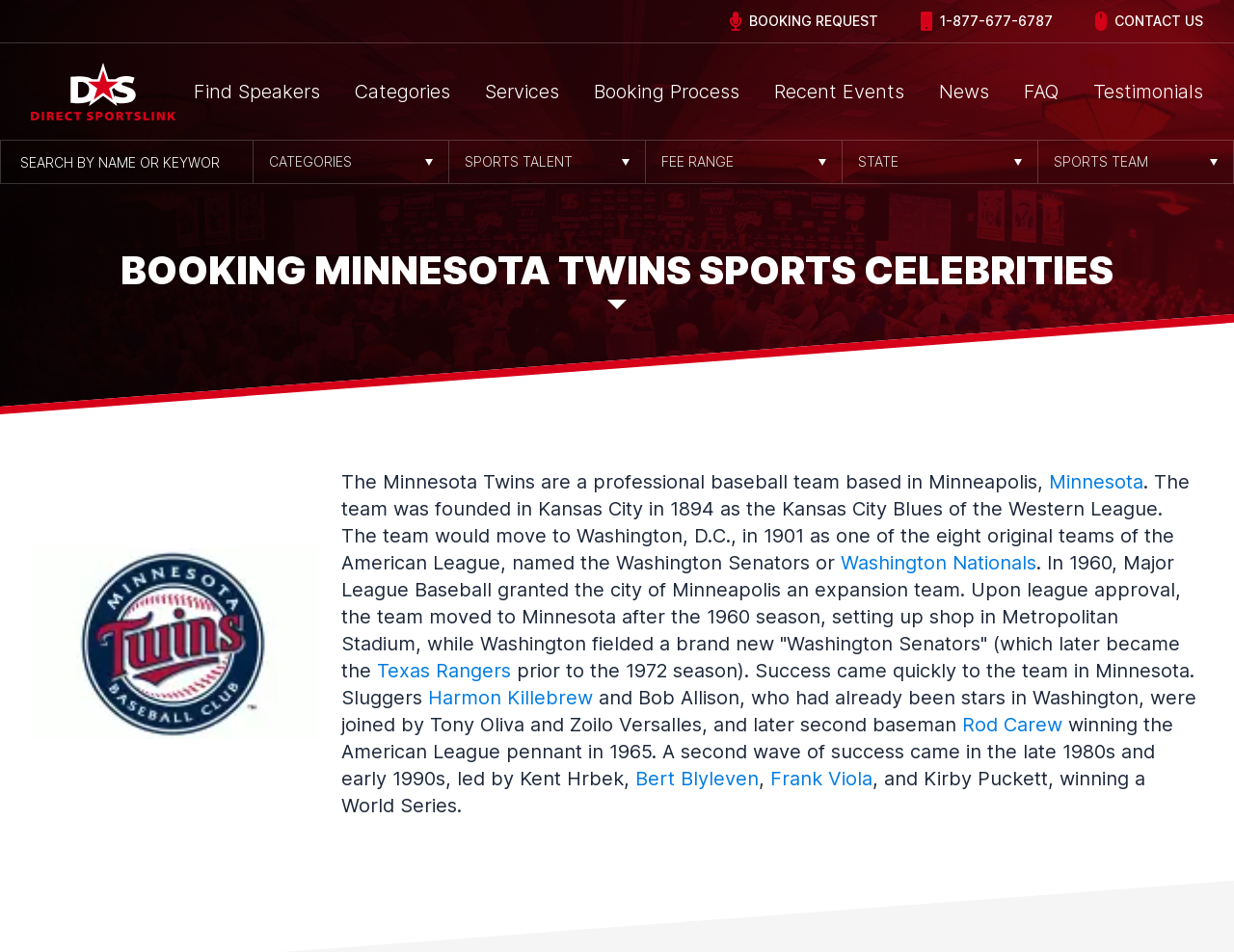Detail the various sections and features present on the webpage.

The webpage is a sports celebrity booking website, specifically focused on Direct Sportslink, a sports motivational speakers agent. At the top left corner, there is a logo with a link to the homepage. Below the logo, there are three links: "Booking Request", "Phone 1-877-677-6787", and "Contact Us", each accompanied by a small icon.

The main navigation menu is located below these links, with options such as "Find Speakers", "Categories", "Services", "Booking Process", "Recent Events", "News", "FAQ", and "Testimonials". 

On the right side of the navigation menu, there is a search box labeled "SEARCH BY NAME OR KEYWORDS" and five buttons with dropdown menus: "CATEGORIES", "SPORTS TALENT", "FEE RANGE", "STATE", and "SPORTS TEAM". 

The main content area features a heading "BOOKING MINNESOTA TWINS SPORTS CELEBRITIES" and an image of an arrow pointing downwards. Below this, there is an article about the Minnesota Twins baseball team, including a brief history of the team, its founding, and notable players such as Harmon Killebrew, Bob Allison, Tony Oliva, Zoilo Versalles, Rod Carew, Kent Hrbek, Bert Blyleven, and Frank Viola. The article also mentions the team's success, including winning the American League pennant in 1965 and a World Series.